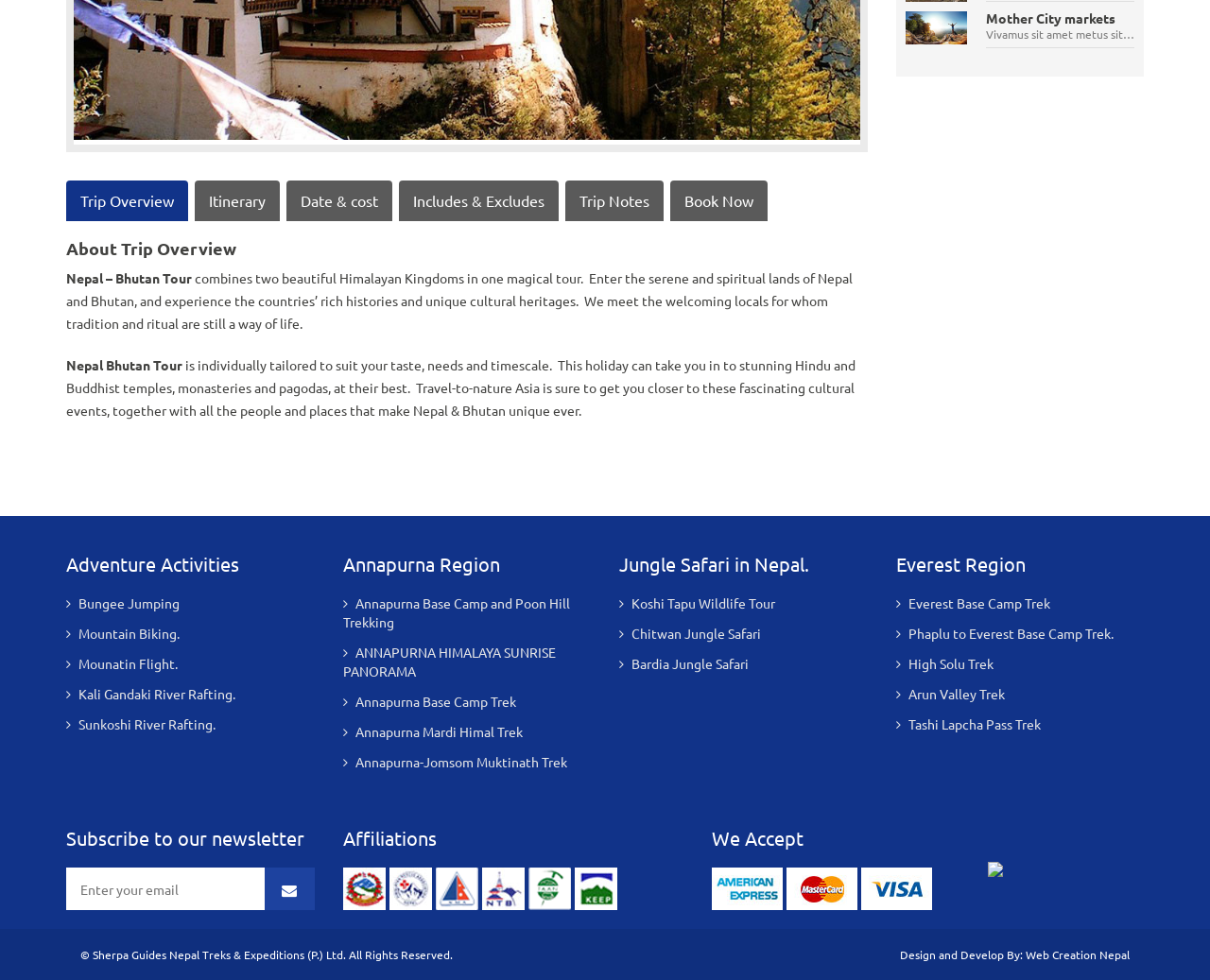Please locate the clickable area by providing the bounding box coordinates to follow this instruction: "Learn about 'Mother City markets'".

[0.814, 0.012, 0.937, 0.026]